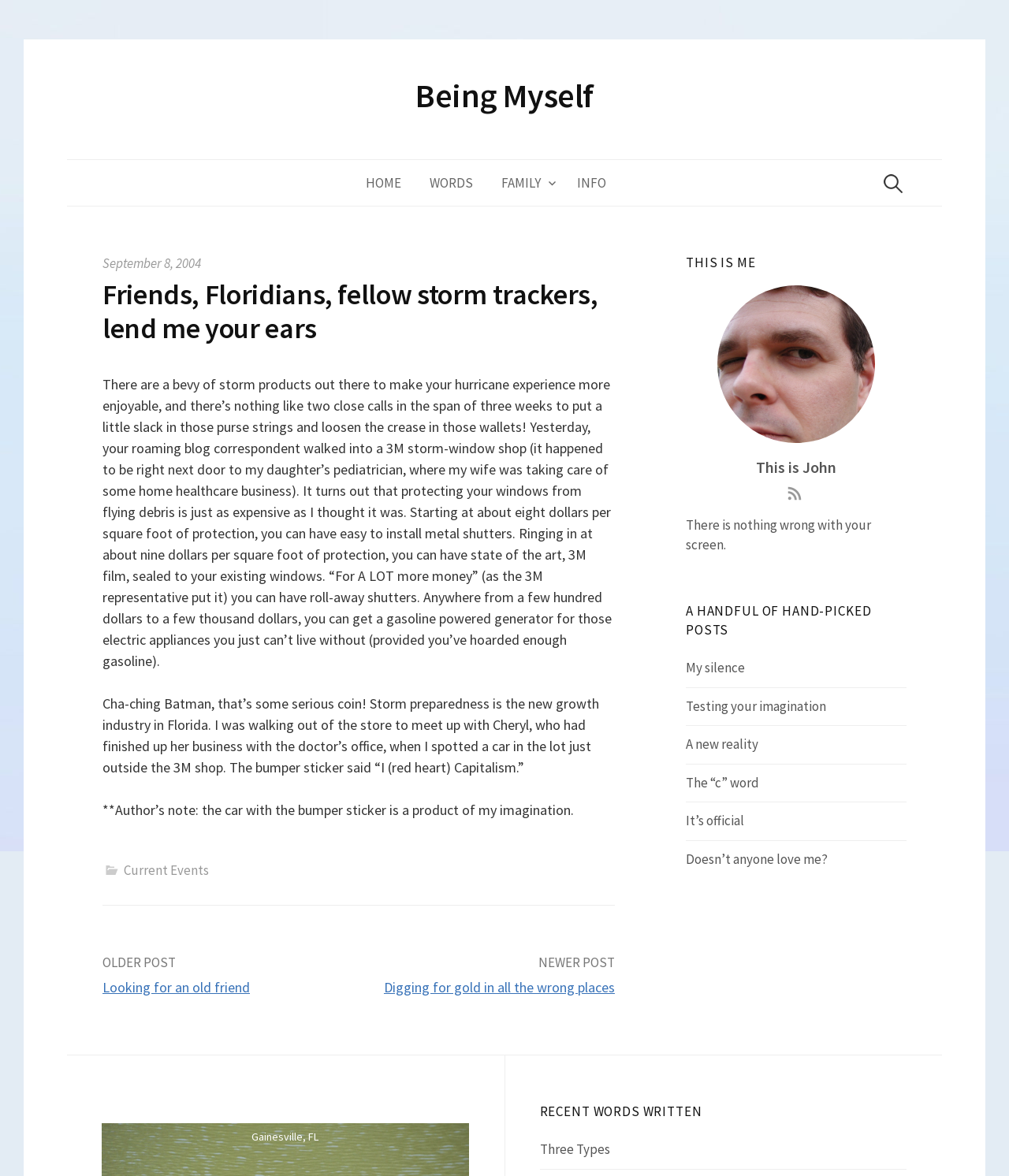What is the author's occupation?
Using the image as a reference, answer the question in detail.

The author is referred to as a 'roaming blog correspondent', which suggests that the author is a blogger who writes about their experiences and observations.